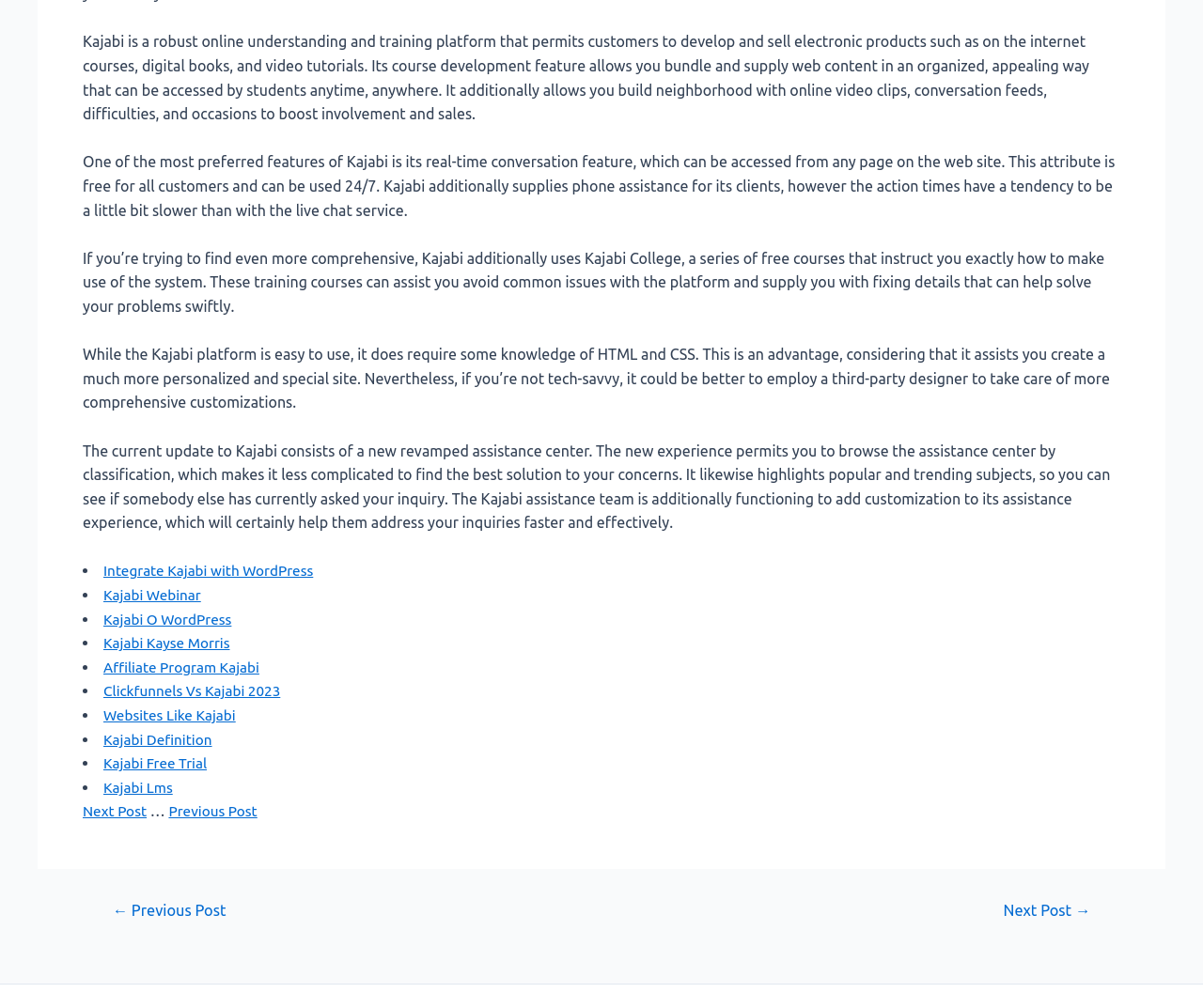Identify the bounding box coordinates for the element that needs to be clicked to fulfill this instruction: "Click on 'Next Post'". Provide the coordinates in the format of four float numbers between 0 and 1: [left, top, right, bottom].

[0.069, 0.796, 0.124, 0.813]